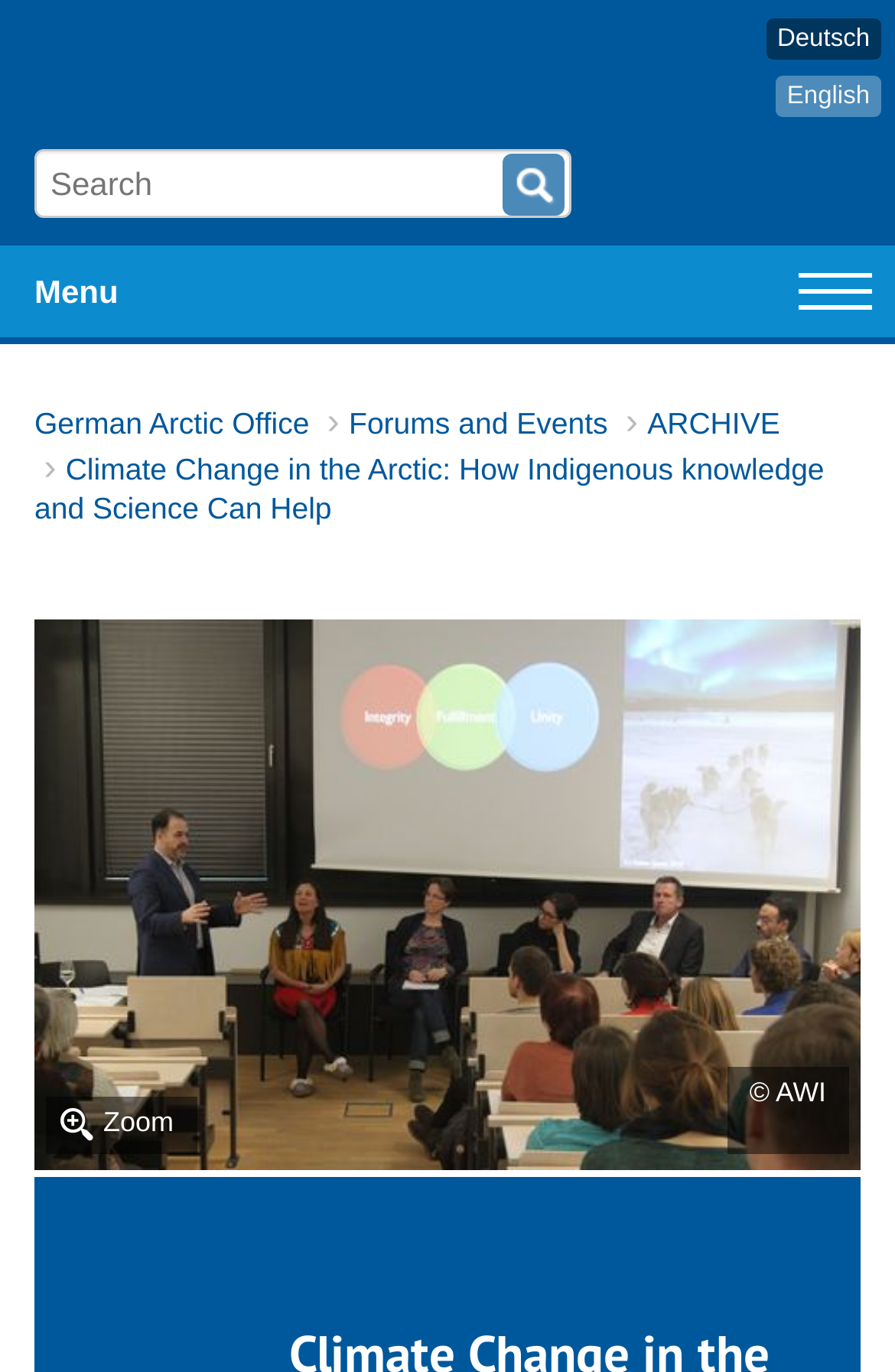Pinpoint the bounding box coordinates of the clickable element to carry out the following instruction: "Visit the German Arctic Office."

[0.038, 0.296, 0.346, 0.321]